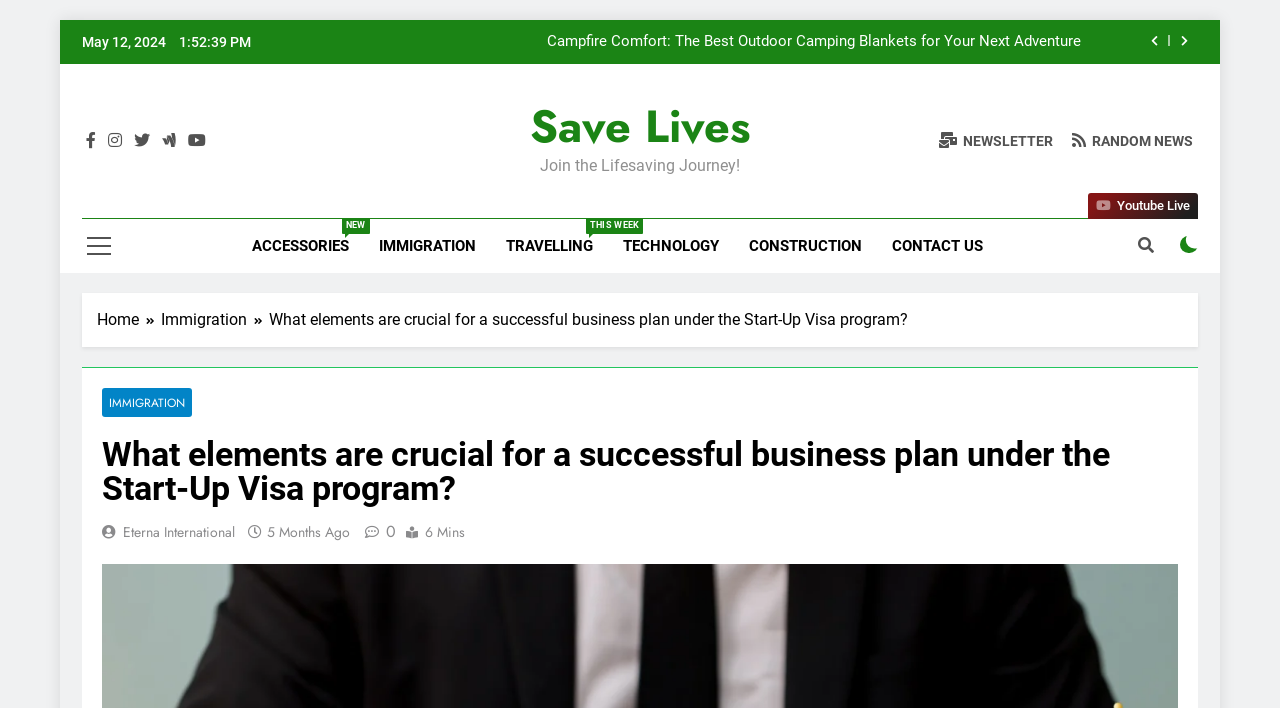What is the category of the article?
Using the image as a reference, give an elaborate response to the question.

I found the category of the article by looking at the breadcrumbs navigation, which shows 'Home > Immigration > What elements are crucial for a successful business plan under the Start-Up Visa program?'. Therefore, the category of the article is Immigration.